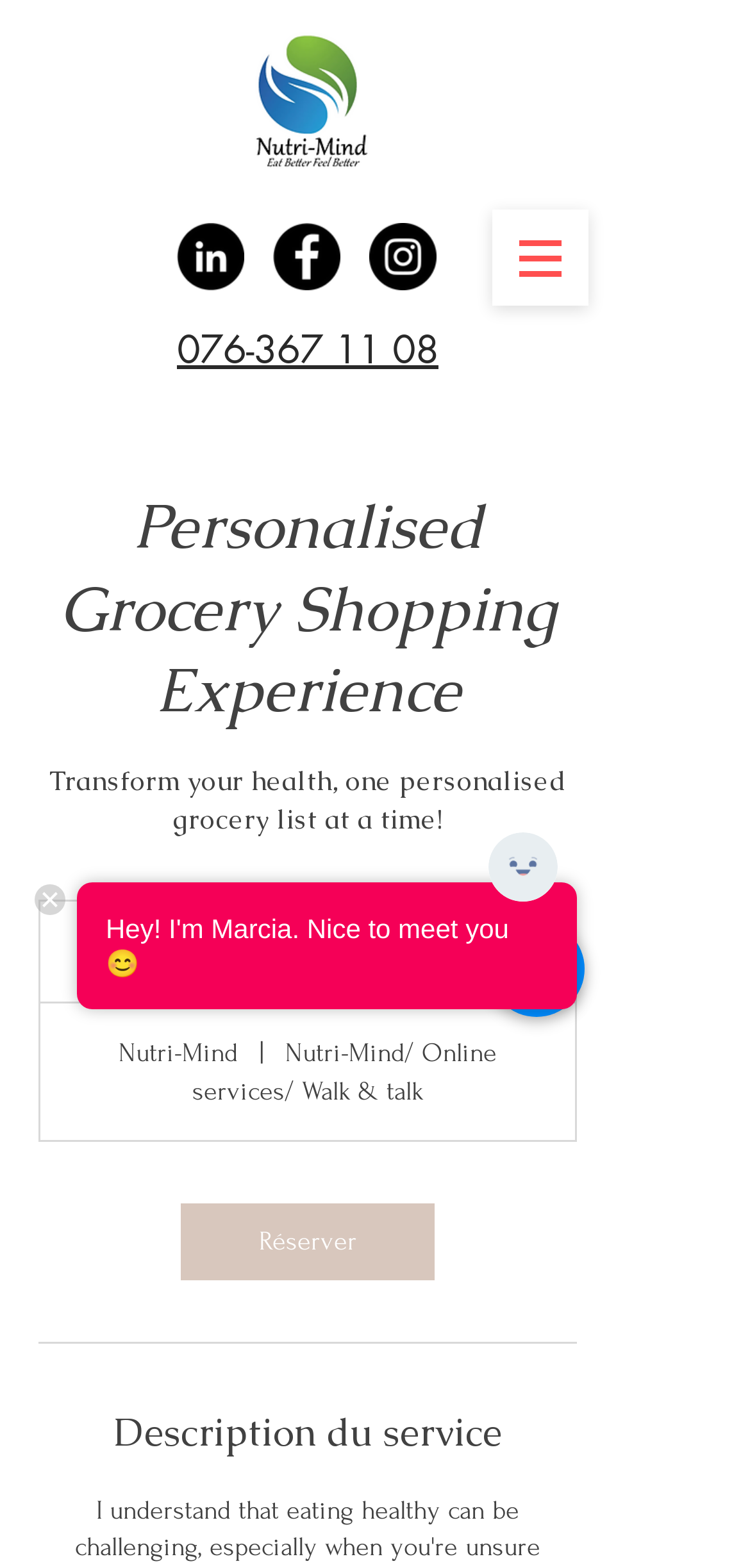Use a single word or phrase to answer this question: 
What is the name of the service provider?

Nutri-Mind